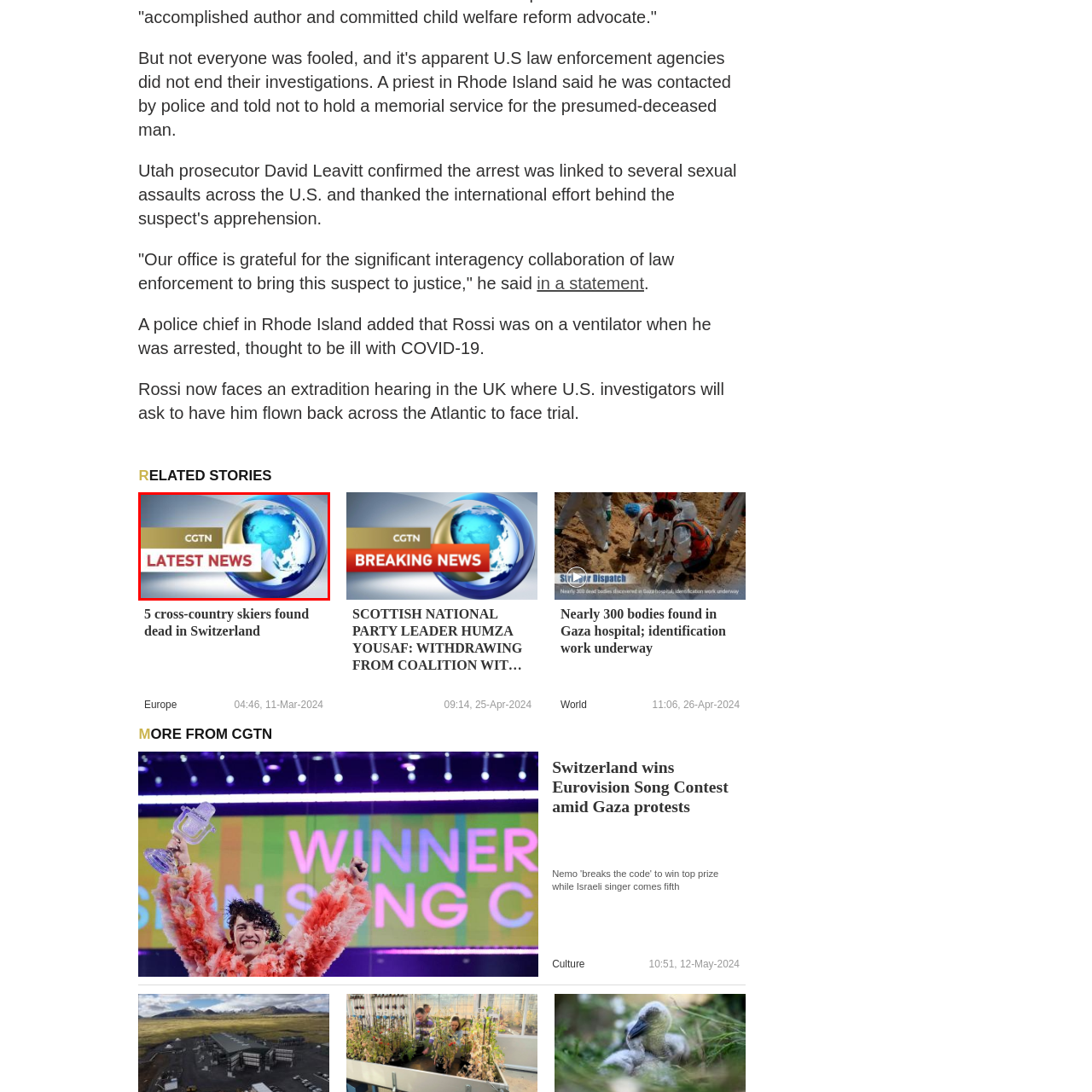View the section of the image outlined in red, What is represented by the stylized globe? Provide your response in a single word or brief phrase.

Global perspective